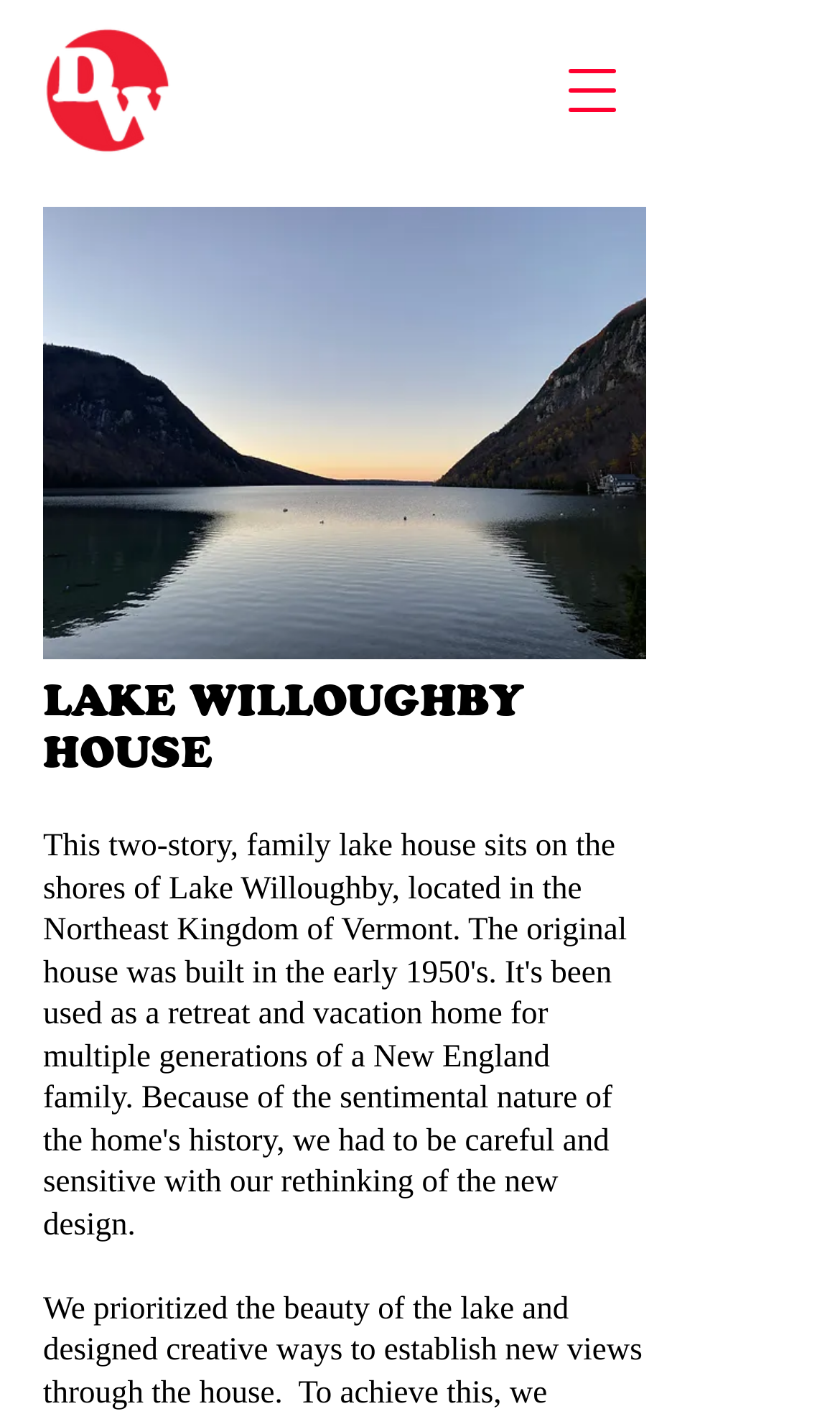Please answer the following question using a single word or phrase: 
What is the purpose of the design?

Family living